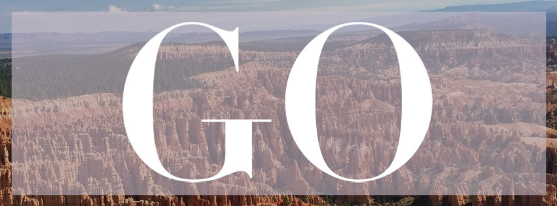Please answer the following question using a single word or phrase: 
What type of narrative is the image suitable for?

Travel and personal growth